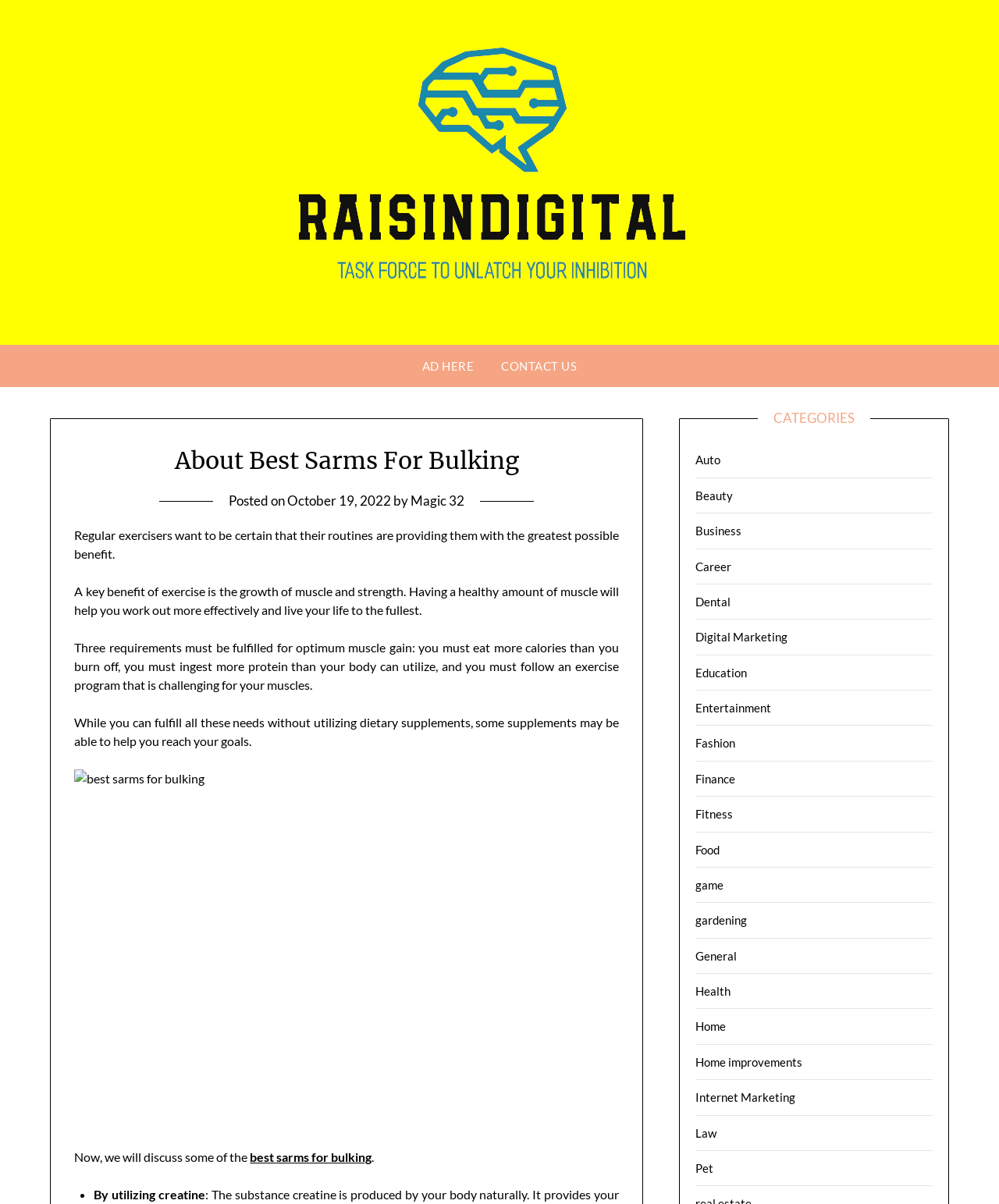Please reply with a single word or brief phrase to the question: 
What is the third requirement for optimum muscle gain?

Follow an exercise program